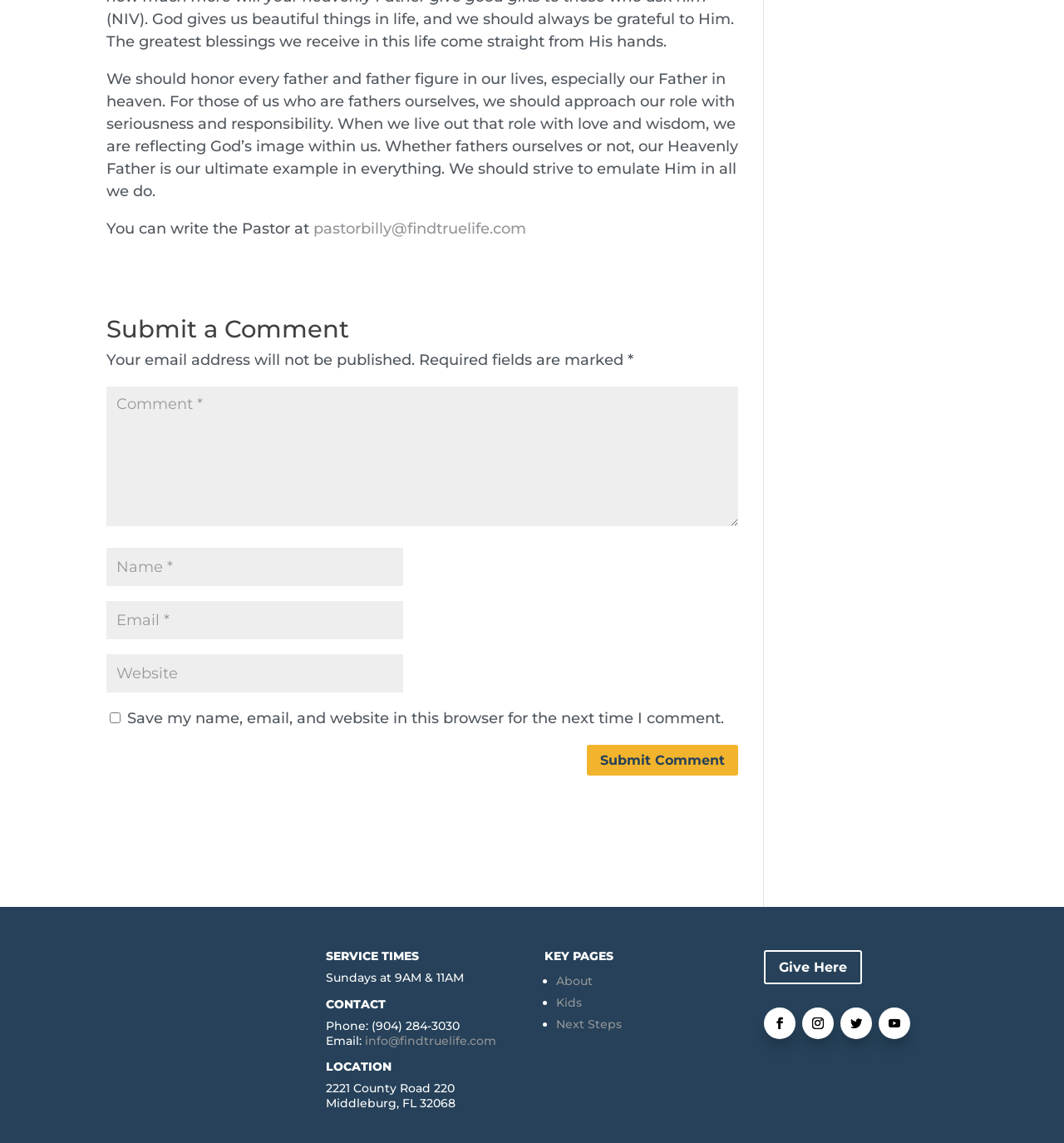Answer the question in a single word or phrase:
What are the service times of the church?

Sundays at 9AM & 11AM